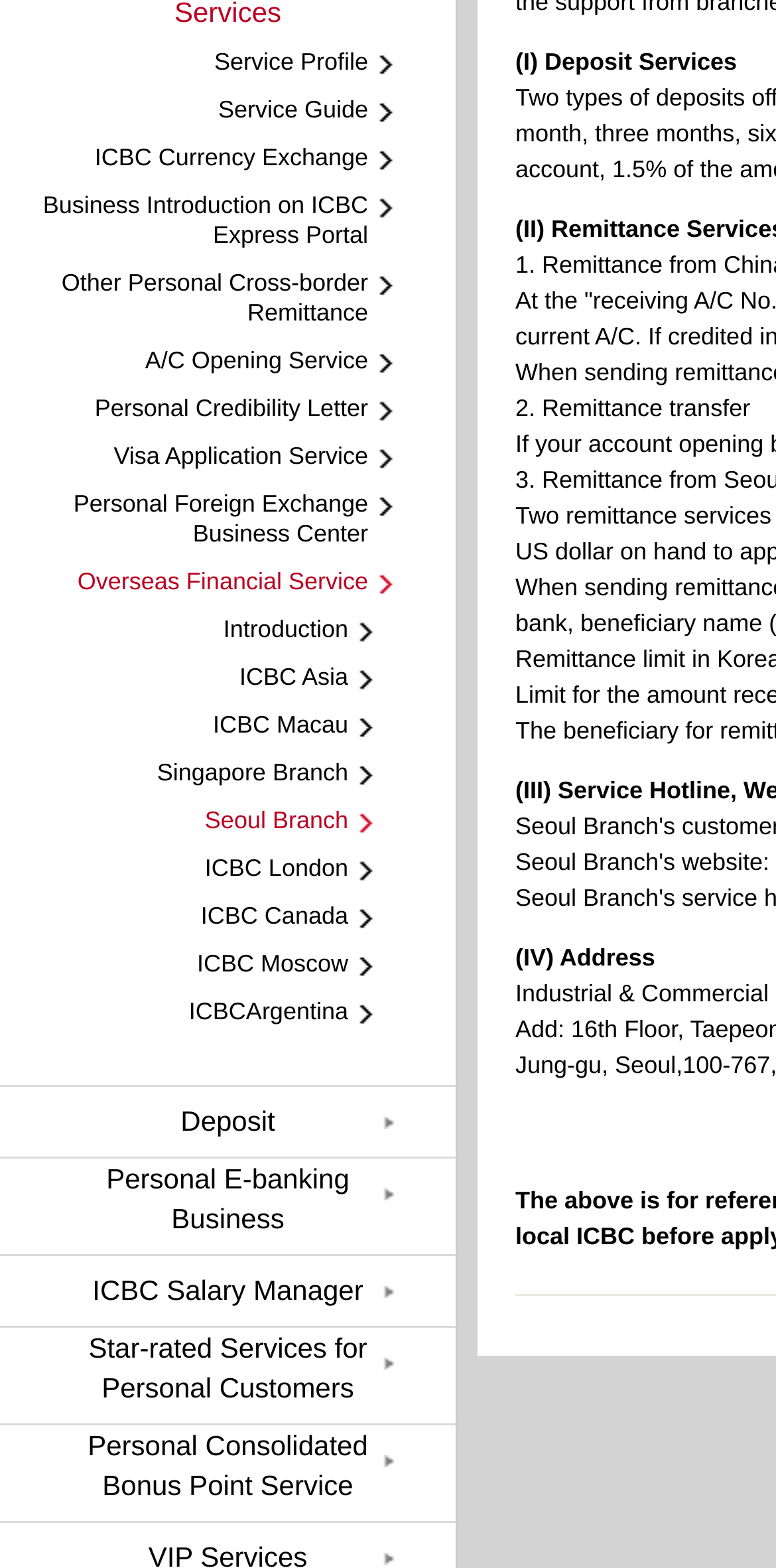Using the information in the image, give a detailed answer to the following question: What is the service related to personal credibility?

I found the answer by looking at the link element with the bounding box coordinates [0.0, 0.251, 0.562, 0.27], which contains the text 'Personal Credibility Letter'.